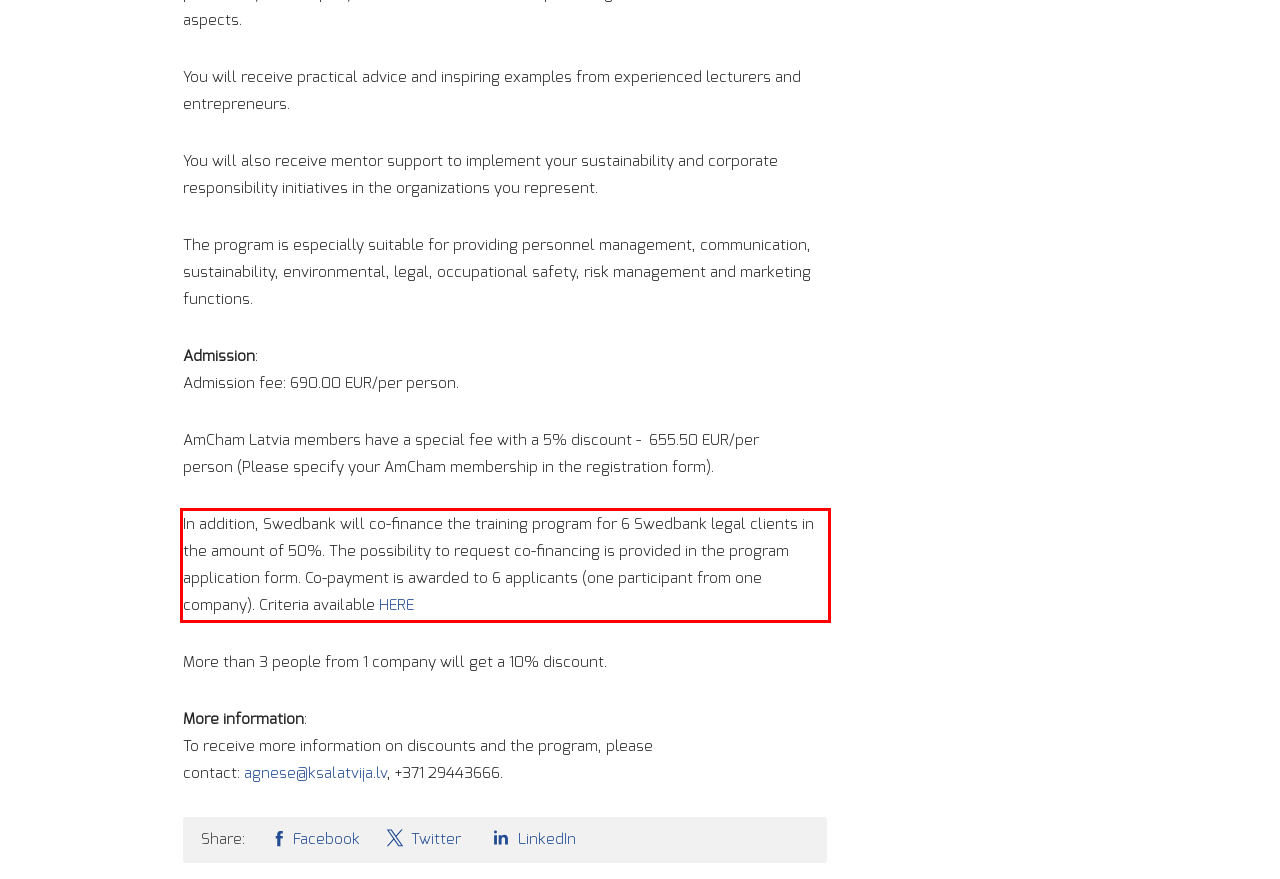From the given screenshot of a webpage, identify the red bounding box and extract the text content within it.

In addition, Swedbank will co-finance the training program for 6 Swedbank legal clients in the amount of 50%. The possibility to request co-financing is provided in the program application form. Co-payment is awarded to 6 applicants (one participant from one company). Criteria available HERE